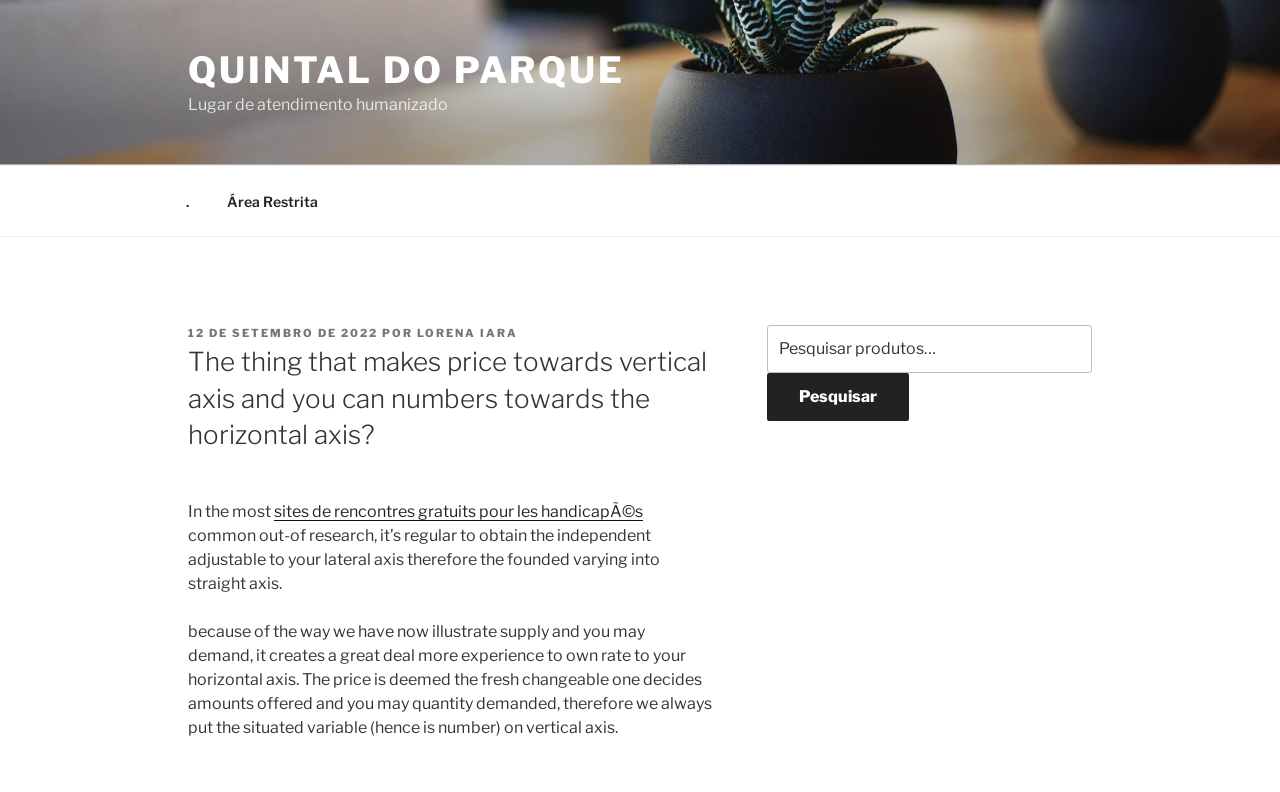Describe in detail what you see on the webpage.

This webpage appears to be a blog post or article from Quintal do Parque, a humanized care center. At the top, there is a link to the website's main page, "QUINTAL DO PARQUE", followed by a brief description, "Lugar de atendimento humanizado". 

Below this, there is a navigation menu, "Menu do topo", which contains two links: a dot and "Área Restrita". The "Área Restrita" link is followed by a section with a header that contains the publication date, "12 DE SETEMBRO DE 2022", and the author's name, "LORENA IARA". 

The main content of the webpage is a blog post titled "The thing that makes price towards vertical axis and you can numbers towards the horizontal axis?". The post starts with a brief introduction, followed by a link to another website, "sites de rencontres gratuits pour les handicapés". The rest of the post is a lengthy text that discusses the concept of supply and demand, with explanations and examples. 

On the right side of the webpage, there is a complementary section, "Barra lateral", which contains a search bar with a label "Pesquisar por:" and a search button.